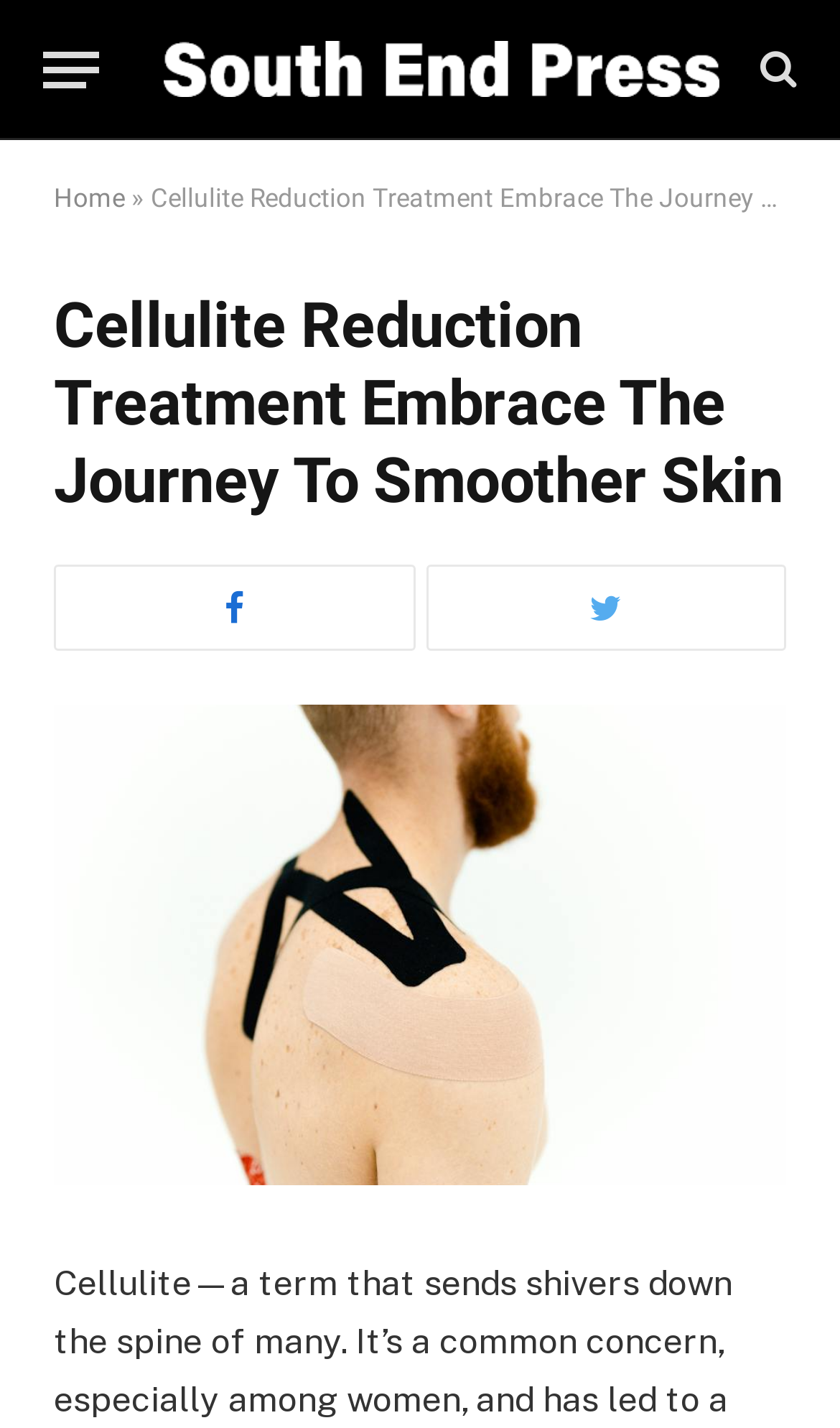Using the provided element description "title="South End Press"", determine the bounding box coordinates of the UI element.

[0.195, 0.013, 0.856, 0.083]